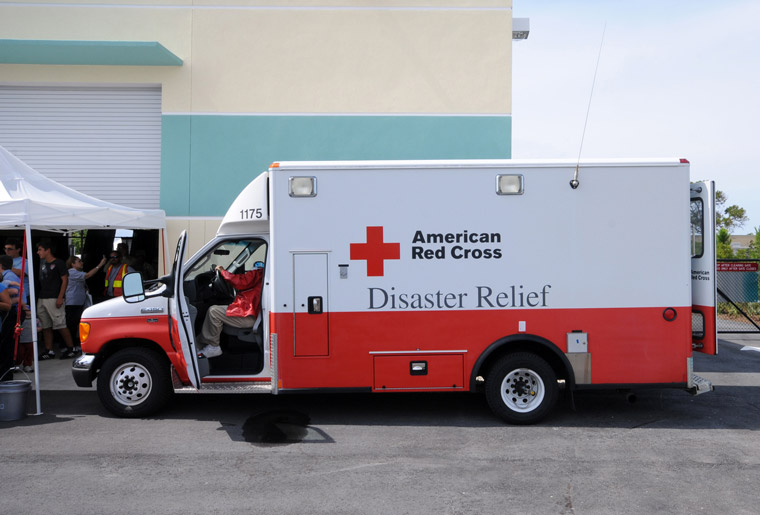Give a succinct answer to this question in a single word or phrase: 
How much did Legrand North and Central America contribute to the American Red Cross?

$55,000